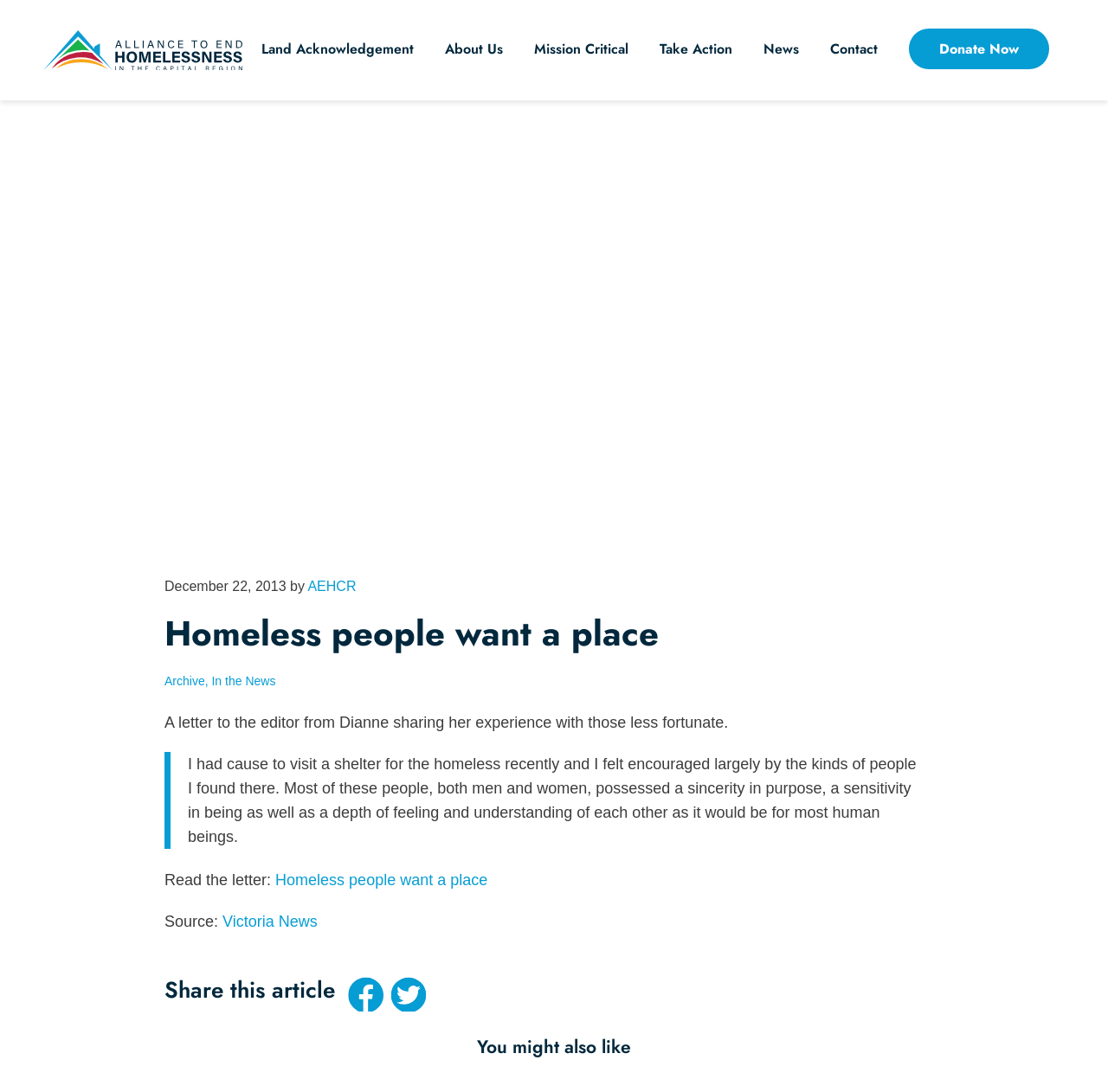What is the title of the article?
Based on the image content, provide your answer in one word or a short phrase.

Homeless people want a place